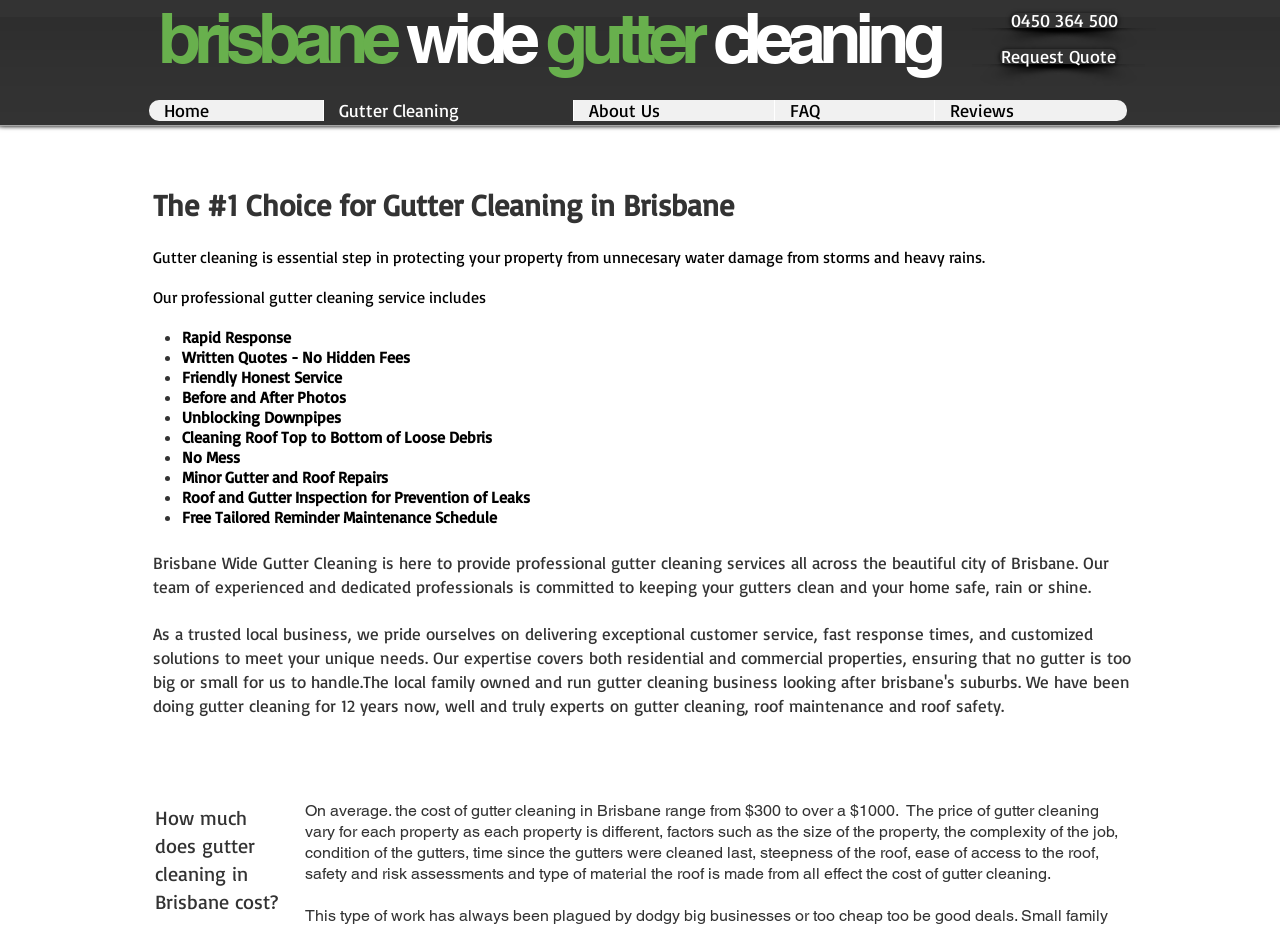Please provide a comprehensive response to the question below by analyzing the image: 
What is the main service provided by Brisbane Wide Gutter Cleaning?

I inferred this by reading the headings and text on the webpage, which repeatedly mention gutter cleaning and related services, indicating that it is the main service provided by Brisbane Wide Gutter Cleaning.